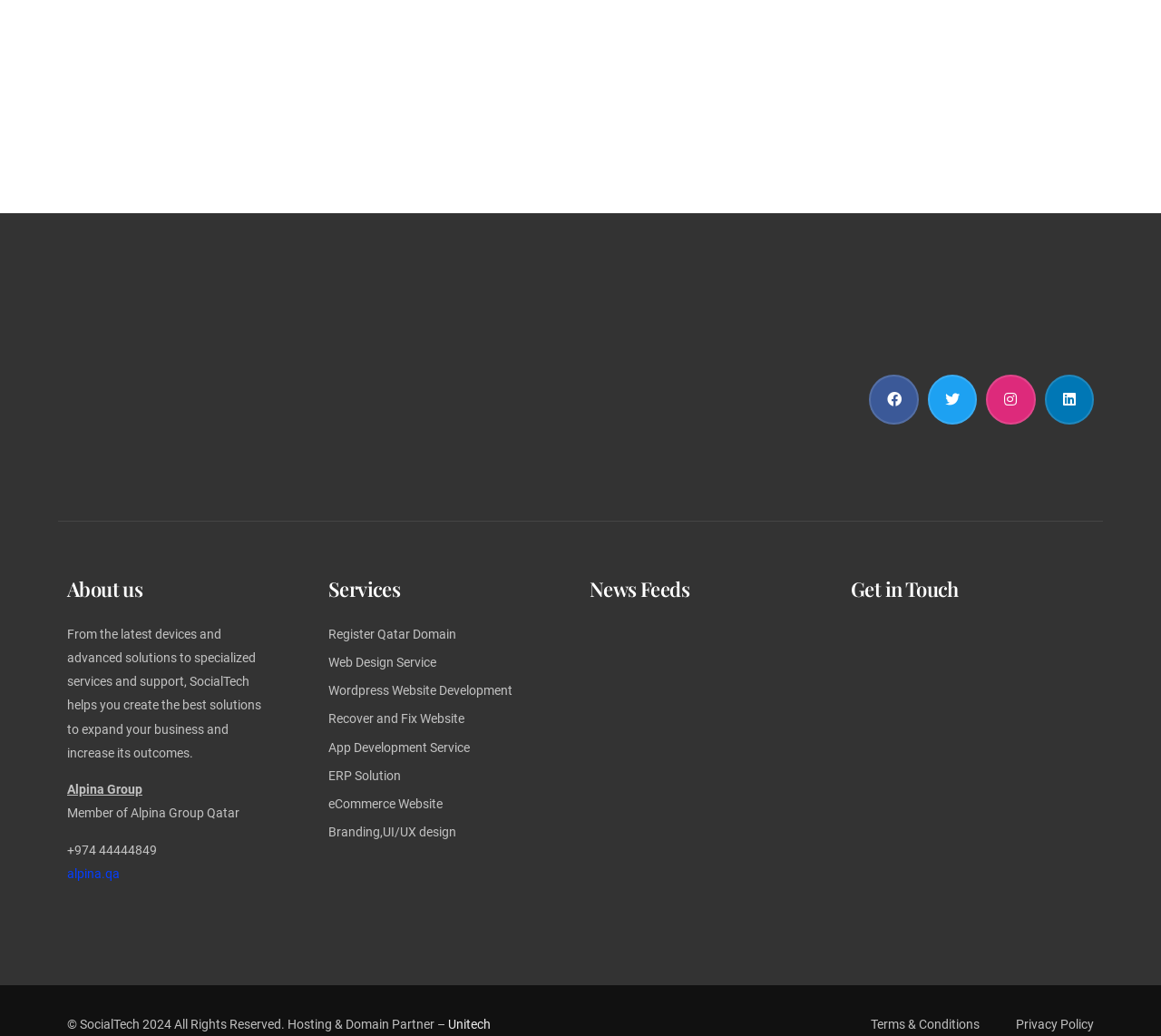Locate the coordinates of the bounding box for the clickable region that fulfills this instruction: "Visit Facebook page".

[0.749, 0.362, 0.791, 0.409]